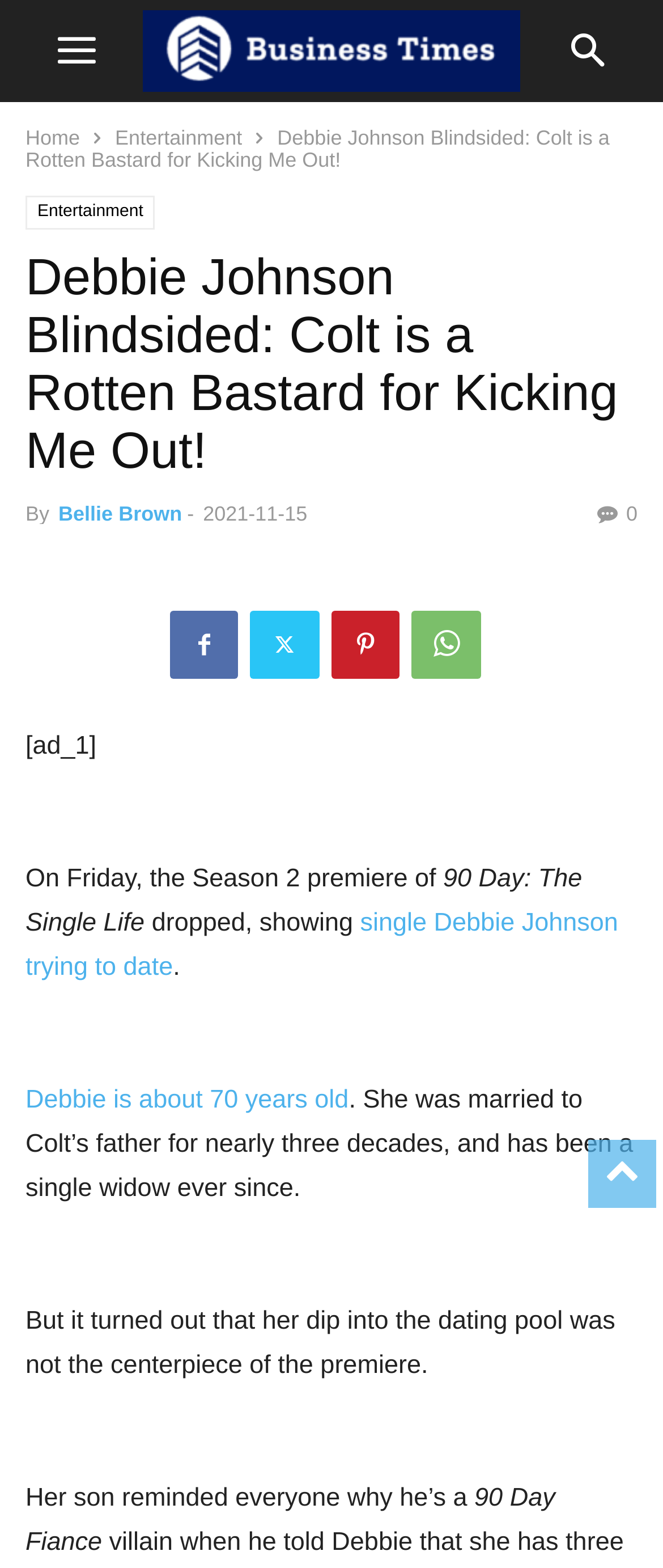Locate the bounding box coordinates of the clickable element to fulfill the following instruction: "Share the article". Provide the coordinates as four float numbers between 0 and 1 in the format [left, top, right, bottom].

[0.901, 0.32, 0.962, 0.335]